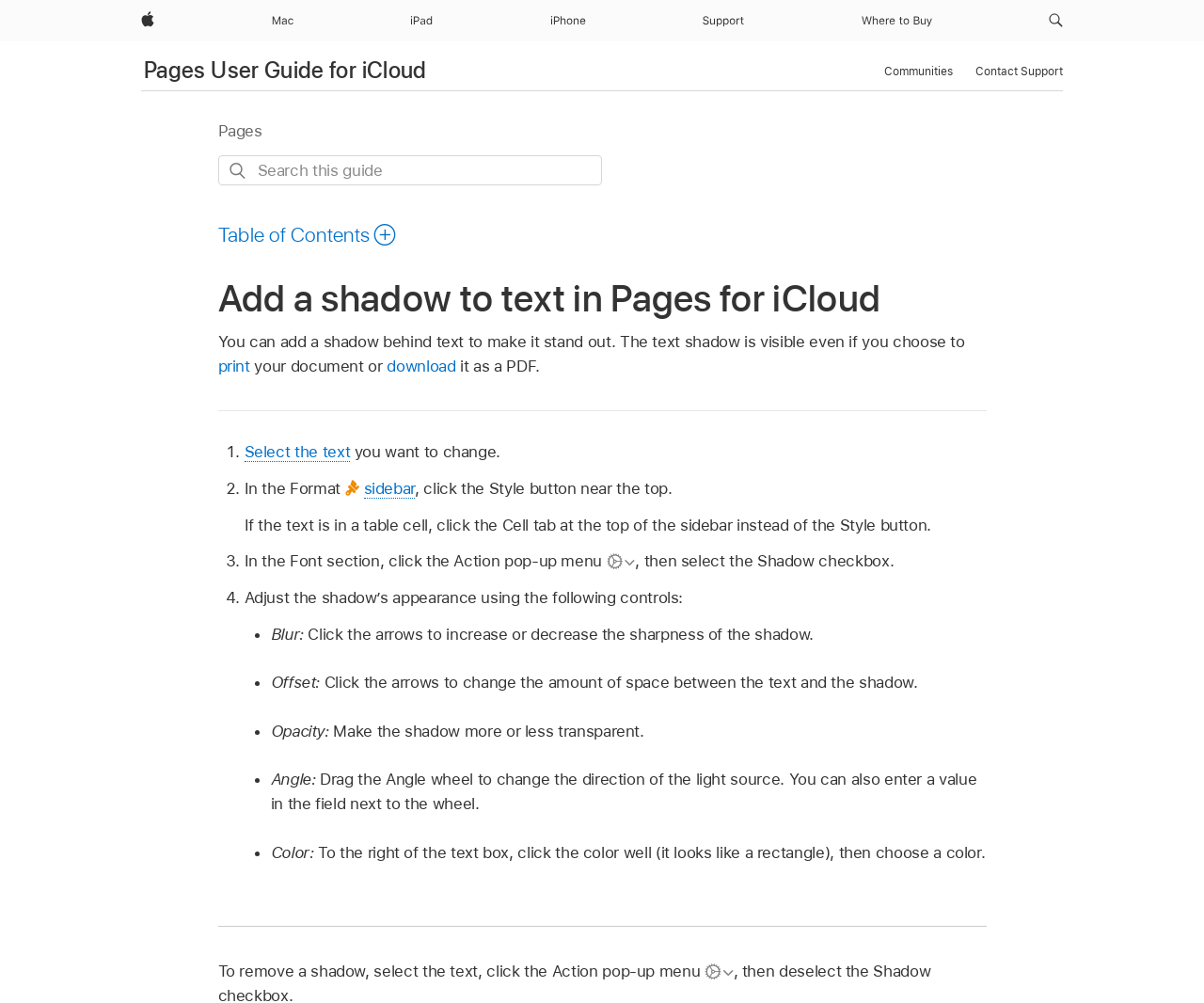Identify the bounding box coordinates necessary to click and complete the given instruction: "Click Table of Contents".

[0.181, 0.221, 0.33, 0.246]